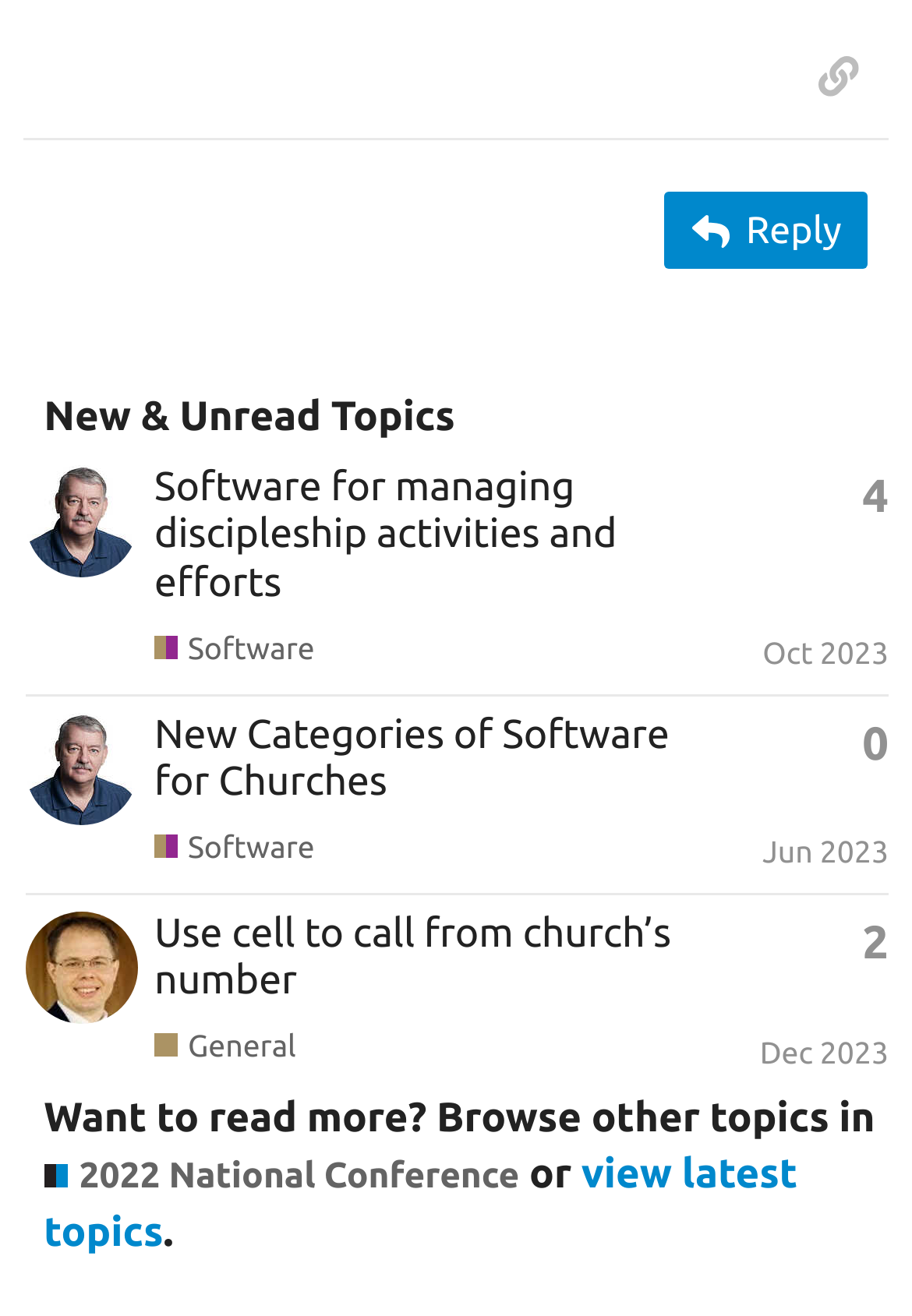Locate the UI element described as follows: "Facebook-f". Return the bounding box coordinates as four float numbers between 0 and 1 in the order [left, top, right, bottom].

None